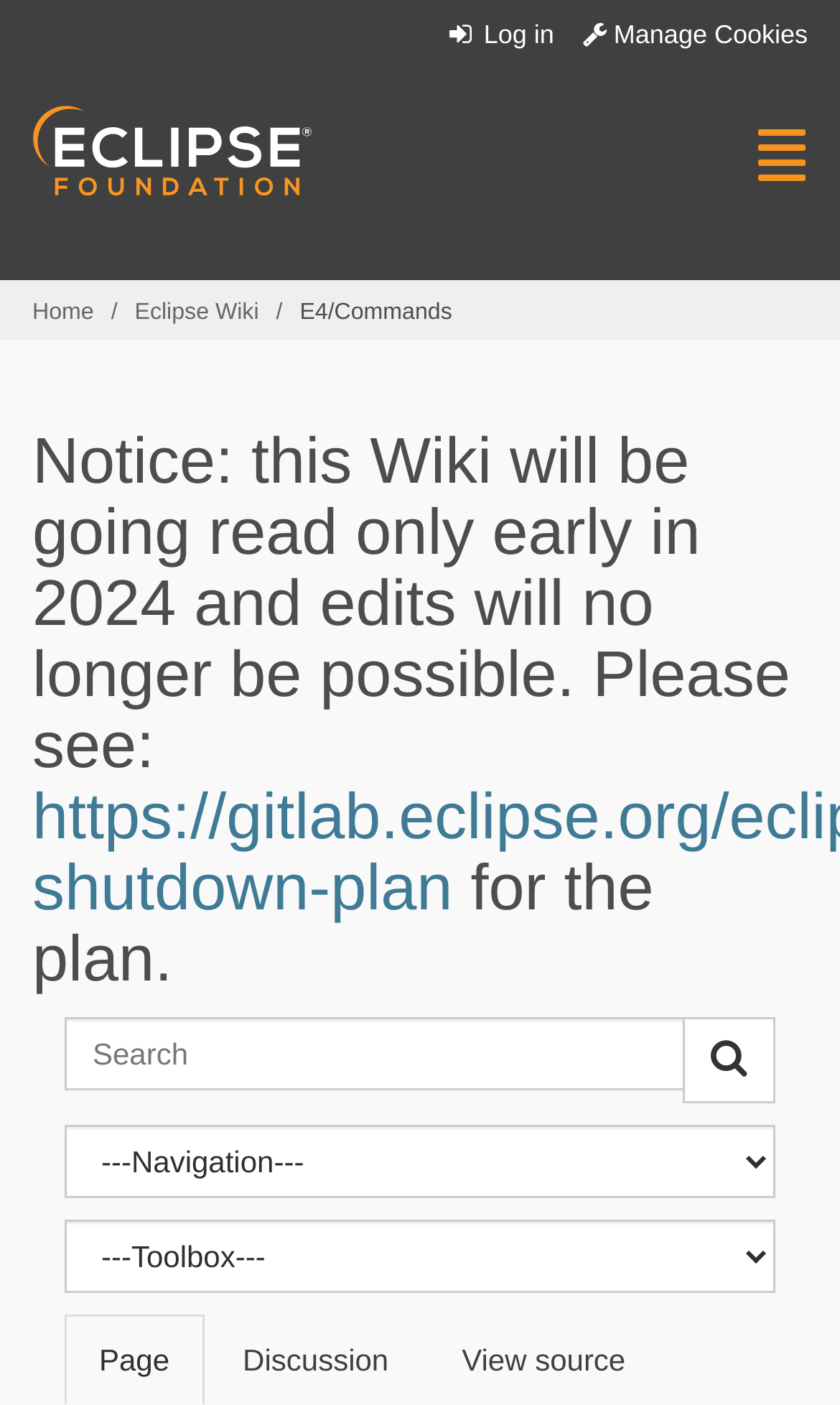Answer the question briefly using a single word or phrase: 
What is the notice about the Wiki?

It will be read-only in 2024